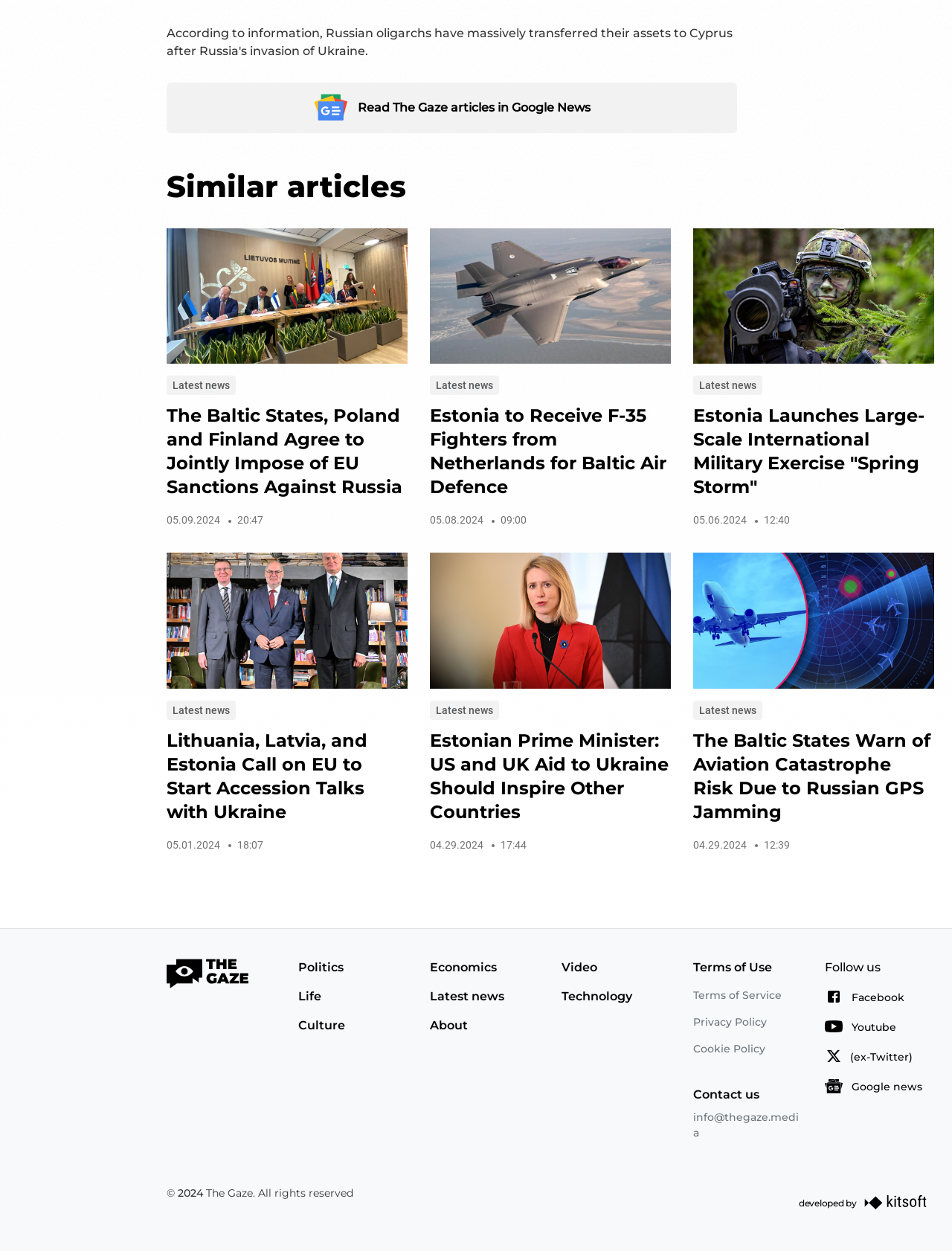What is the time of the article 'Estonian Prime Minister: US and UK Aid to Ukraine Should Inspire Other Countries'?
Give a one-word or short phrase answer based on the image.

17:44